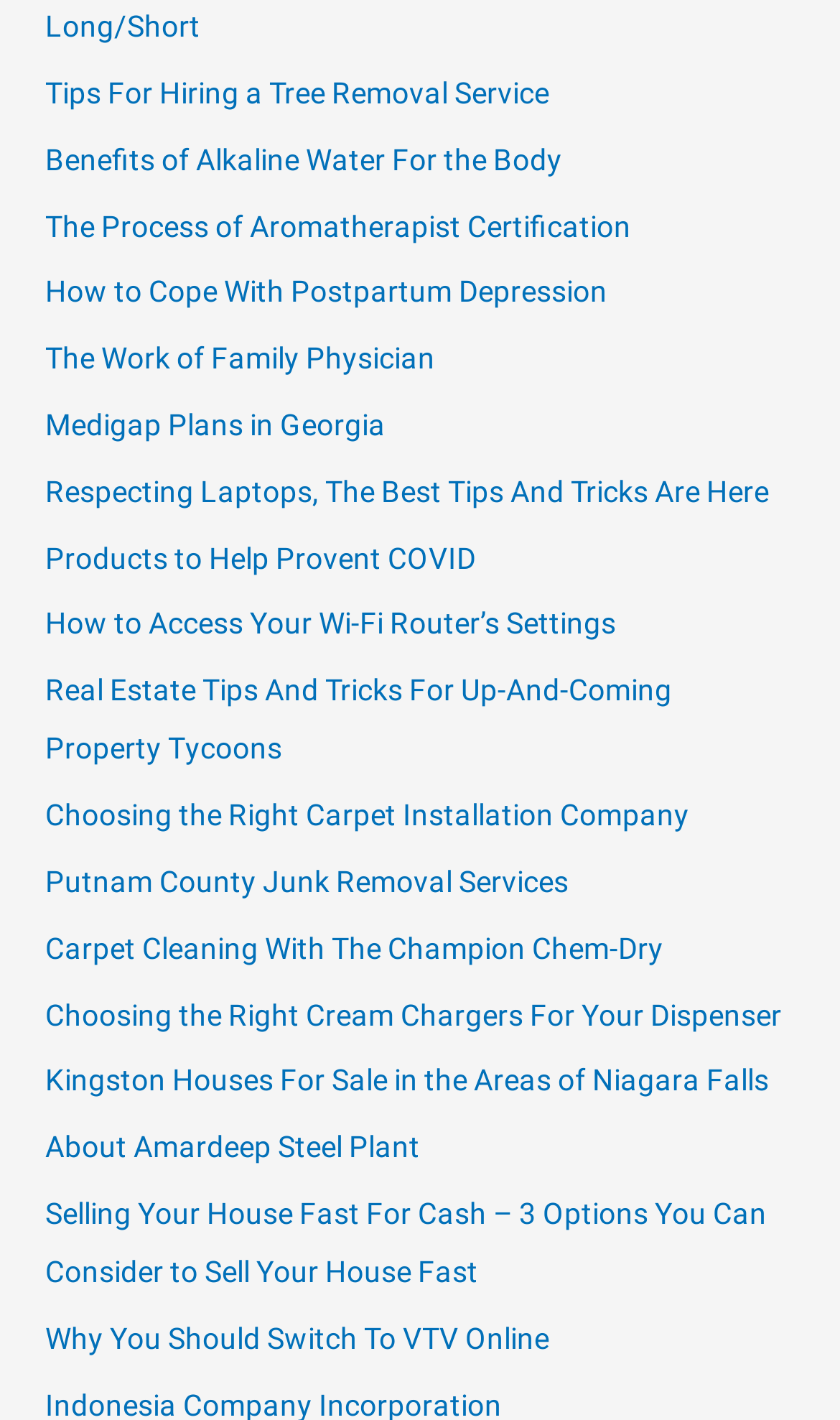Please determine the bounding box coordinates of the element to click in order to execute the following instruction: "Read about Long/Short". The coordinates should be four float numbers between 0 and 1, specified as [left, top, right, bottom].

[0.054, 0.007, 0.239, 0.031]